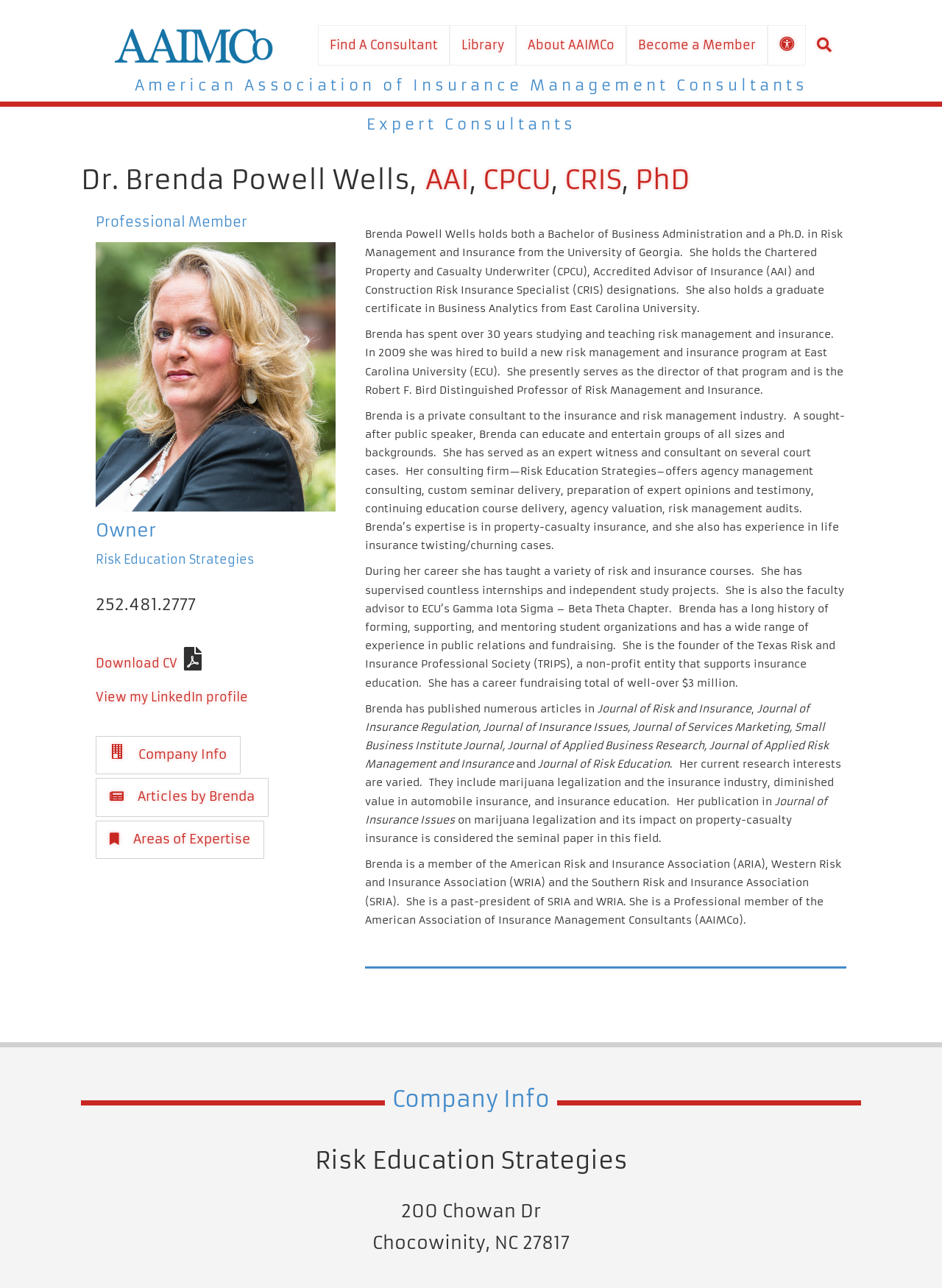Answer the question with a single word or phrase: 
What is the name of the company founded by Dr. Brenda Powell Wells?

Risk Education Strategies